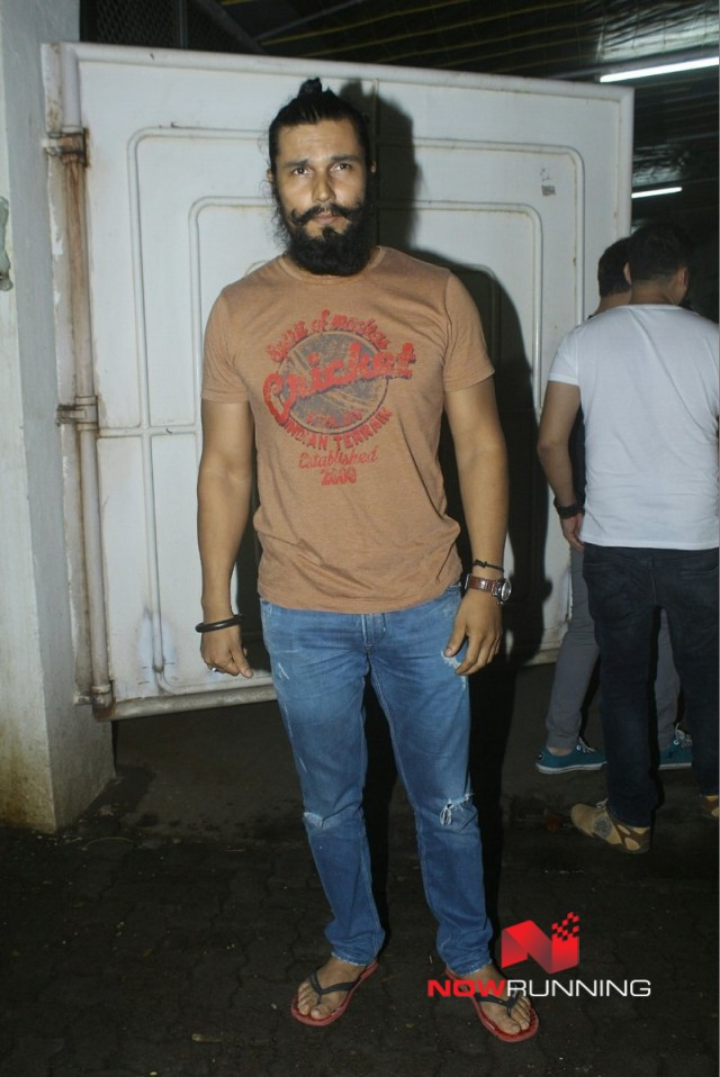What is the man's hair style?
From the image, respond using a single word or phrase.

tied-up